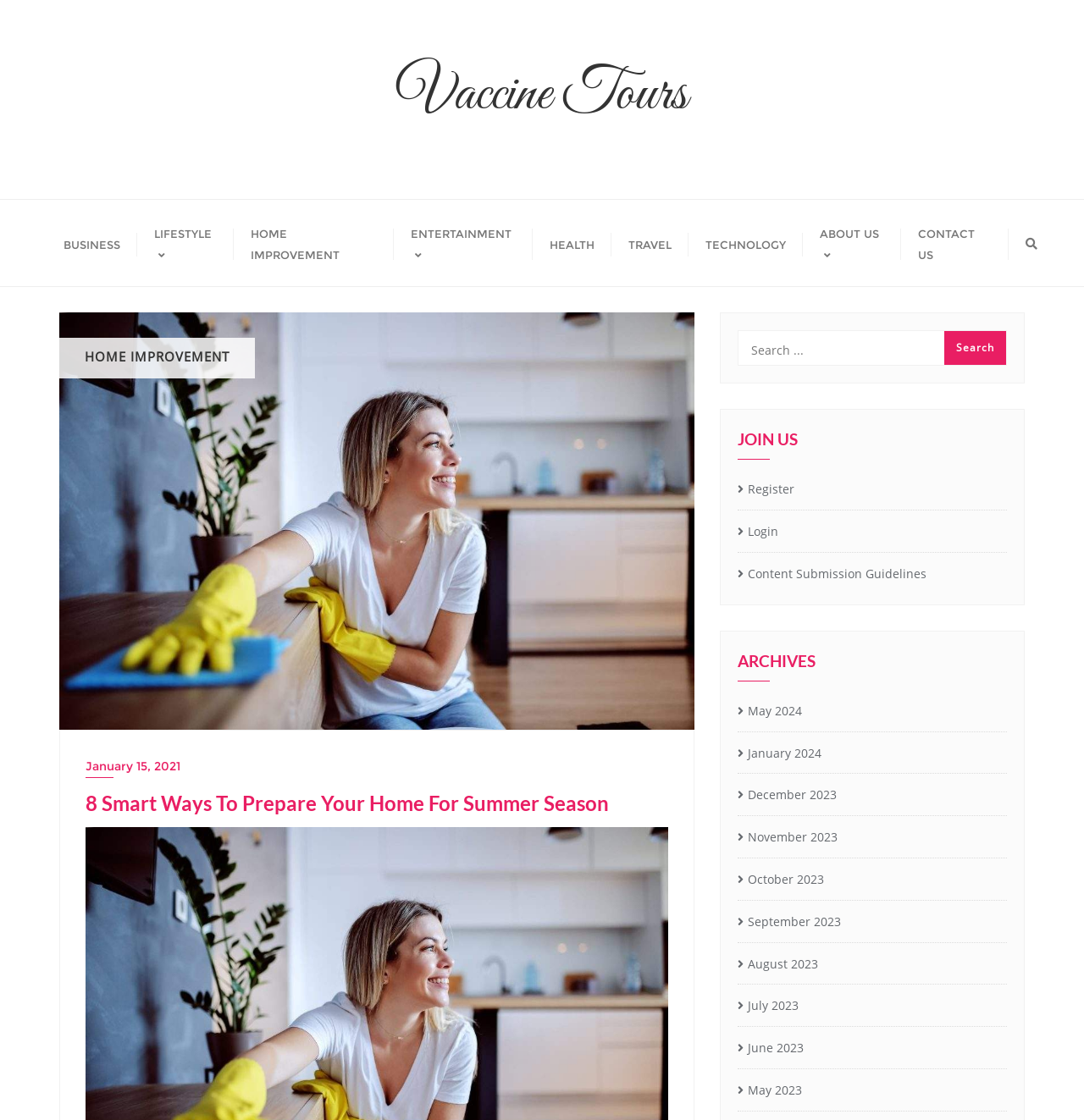Point out the bounding box coordinates of the section to click in order to follow this instruction: "Search for something".

[0.68, 0.295, 0.929, 0.327]